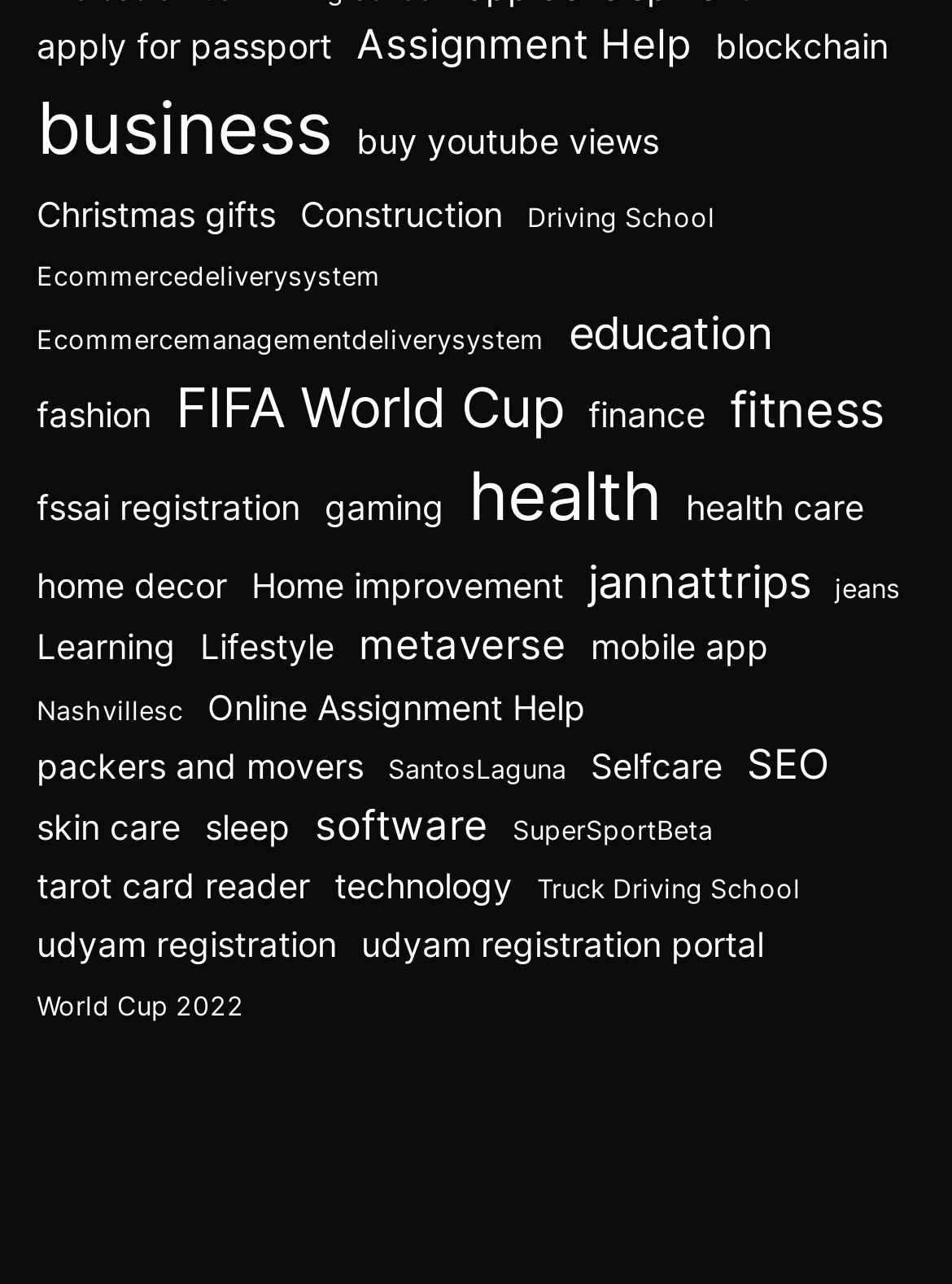Please answer the following query using a single word or phrase: 
How many categories have only one item?

5